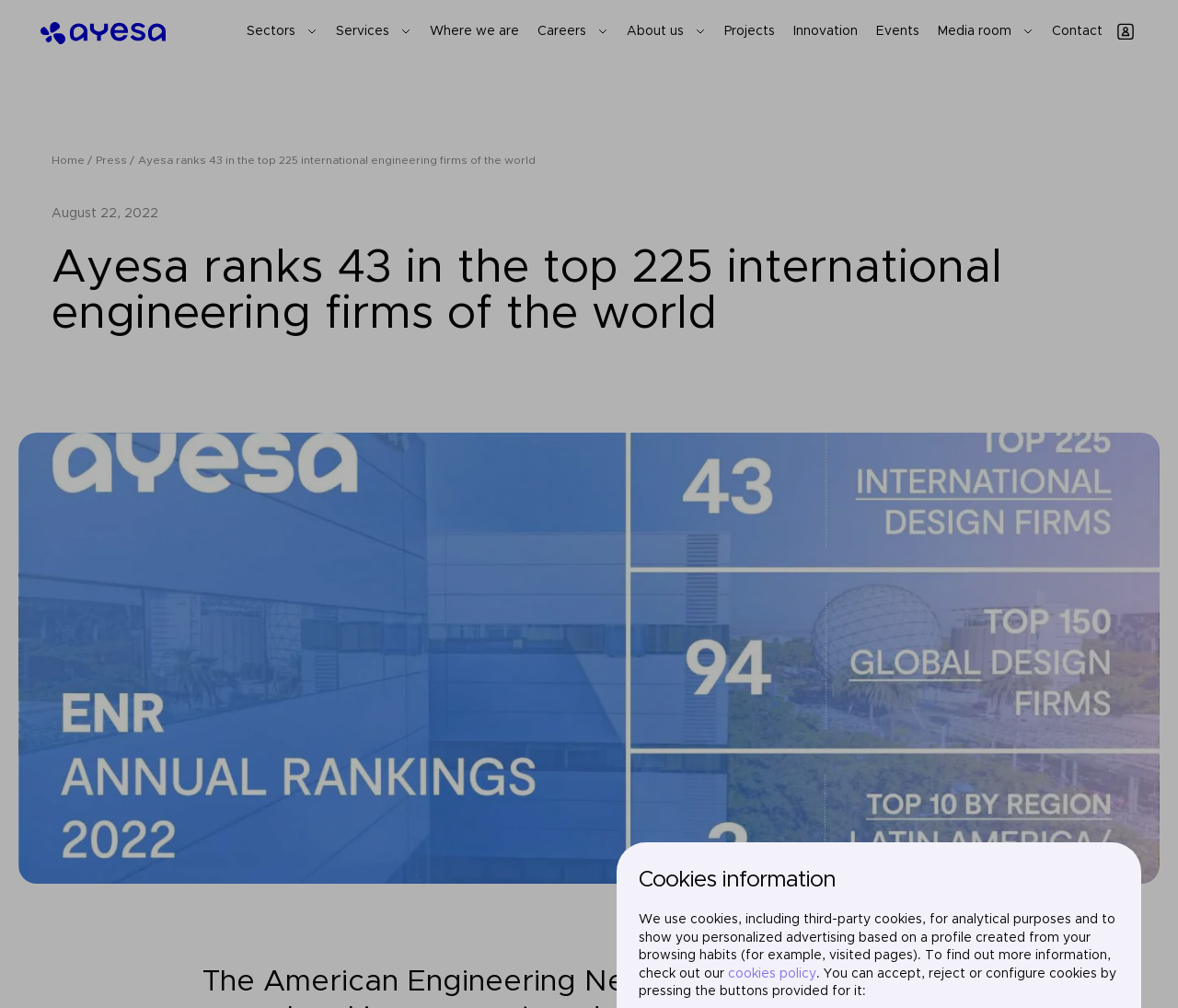Describe all the visual and textual components of the webpage comprehensively.

The webpage appears to be the homepage of Ayesa, an engineering design firm. At the top left, there is a logo of Ayesa, accompanied by a link to the homepage. To the right of the logo, there are several links to different sections of the website, including Sectors, Services, Where we are, Careers, About us, Projects, Innovation, Events, Media room, and Contact. Each of these links has a corresponding icon.

Below the top navigation bar, there is a prominent heading that announces Ayesa's ranking of 43 in the top 225 international engineering firms of the world, according to the American Engineering News-Record (ENR)’s 2022 annual rankings. This heading is dated August 22, 2022.

On the bottom right of the page, there is a section related to cookies information. It includes a heading, a paragraph of text explaining the use of cookies, and a link to the cookies policy. There are also buttons to accept, reject, or configure cookies.

Overall, the webpage has a clean and organized layout, with clear headings and concise text. The use of icons and images adds visual appeal to the page.